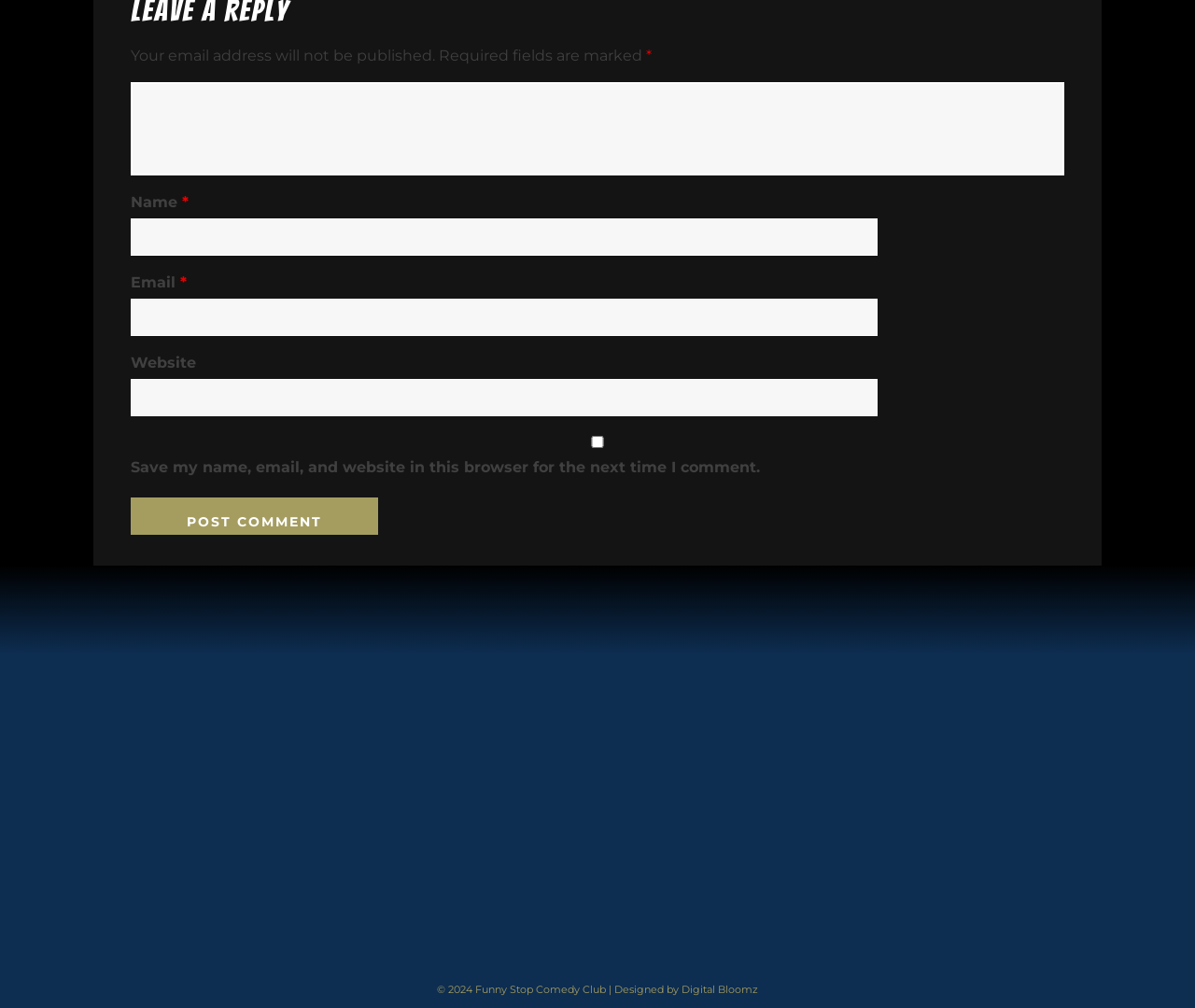Determine the bounding box coordinates of the clickable element necessary to fulfill the instruction: "Check the Save my name checkbox". Provide the coordinates as four float numbers within the 0 to 1 range, i.e., [left, top, right, bottom].

[0.109, 0.433, 0.891, 0.445]